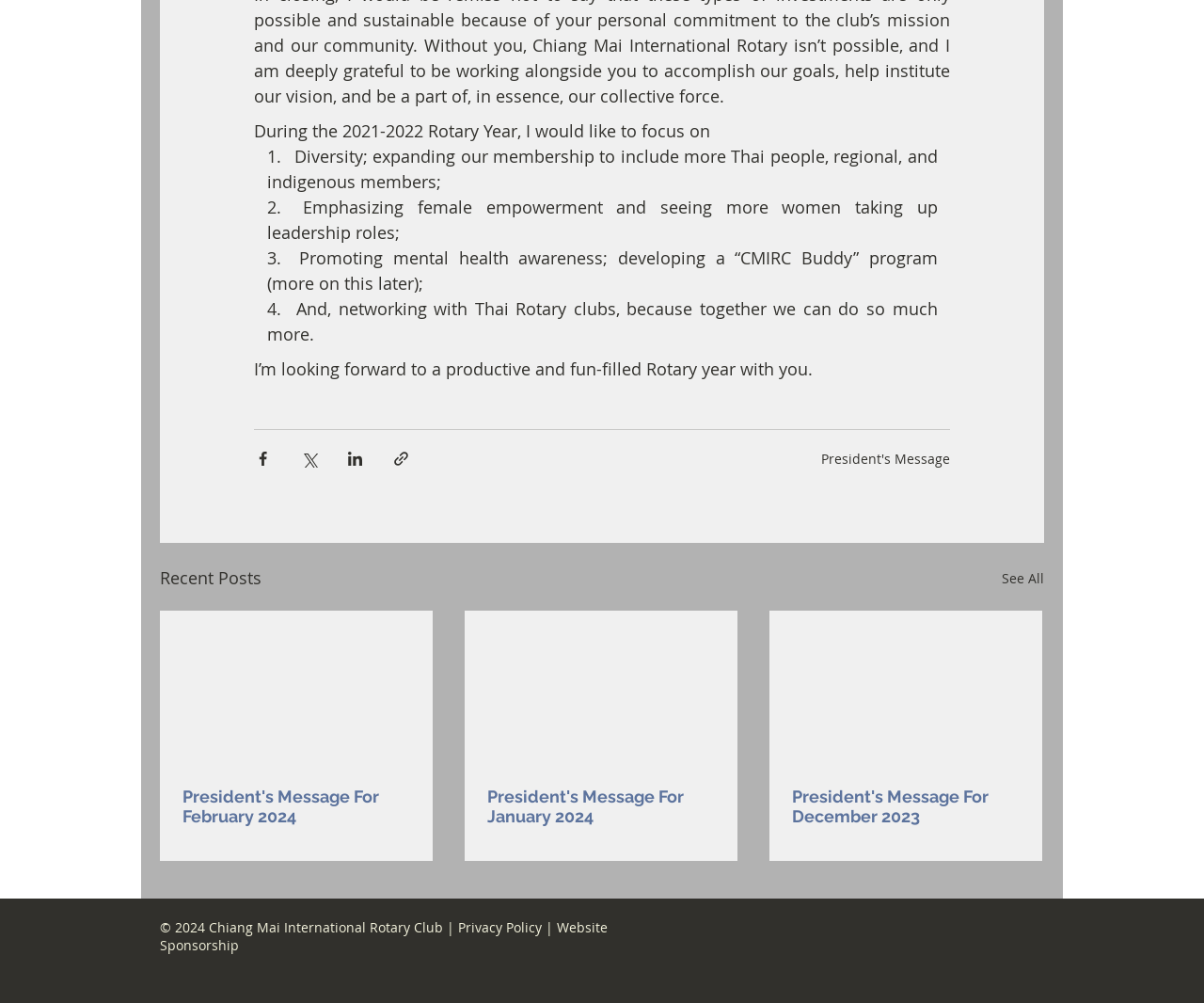Please respond to the question using a single word or phrase:
How many buttons are available for sharing the content?

4